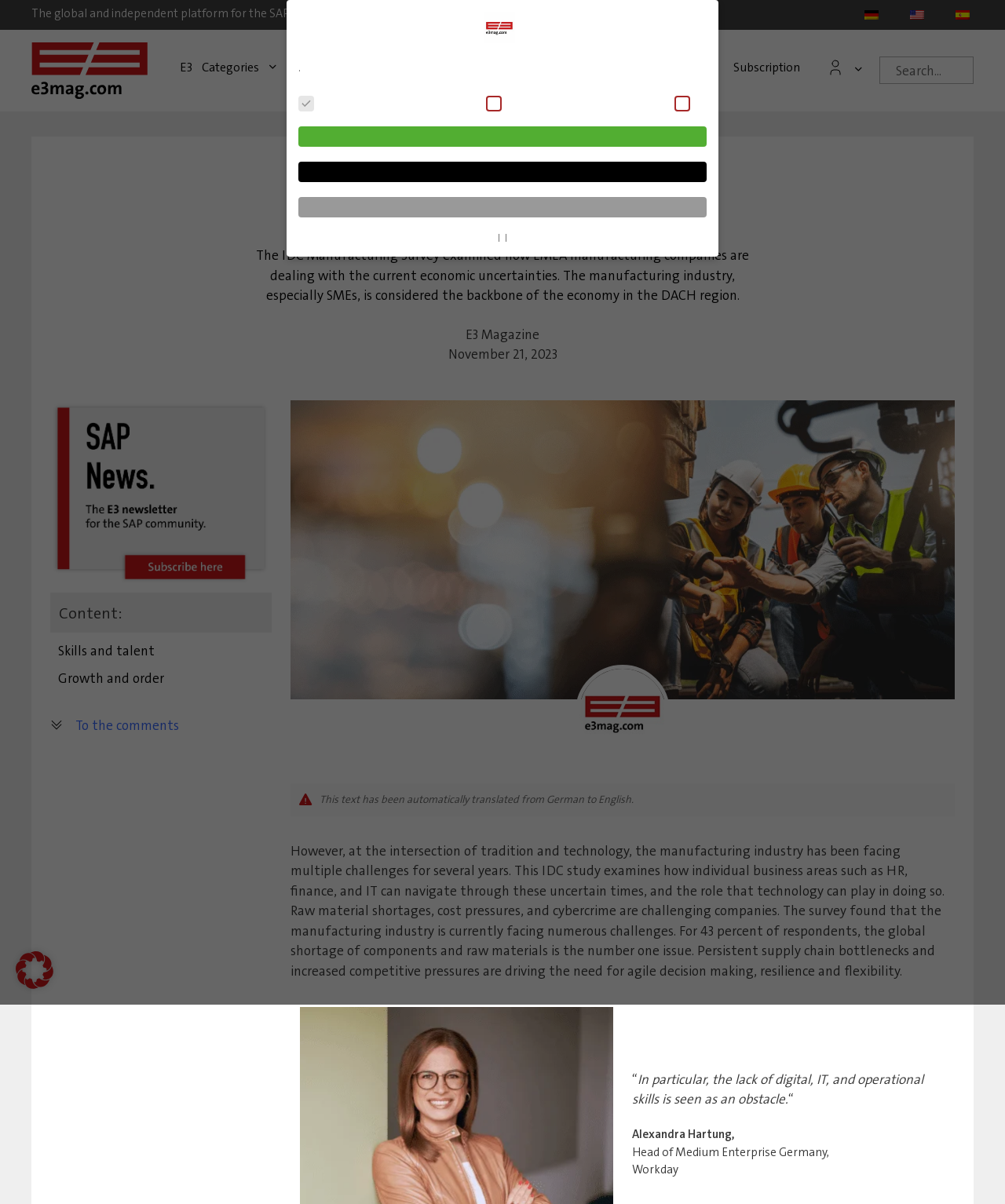Determine the bounding box coordinates (top-left x, top-left y, bottom-right x, bottom-right y) of the UI element described in the following text: Service

[0.562, 0.041, 0.619, 0.072]